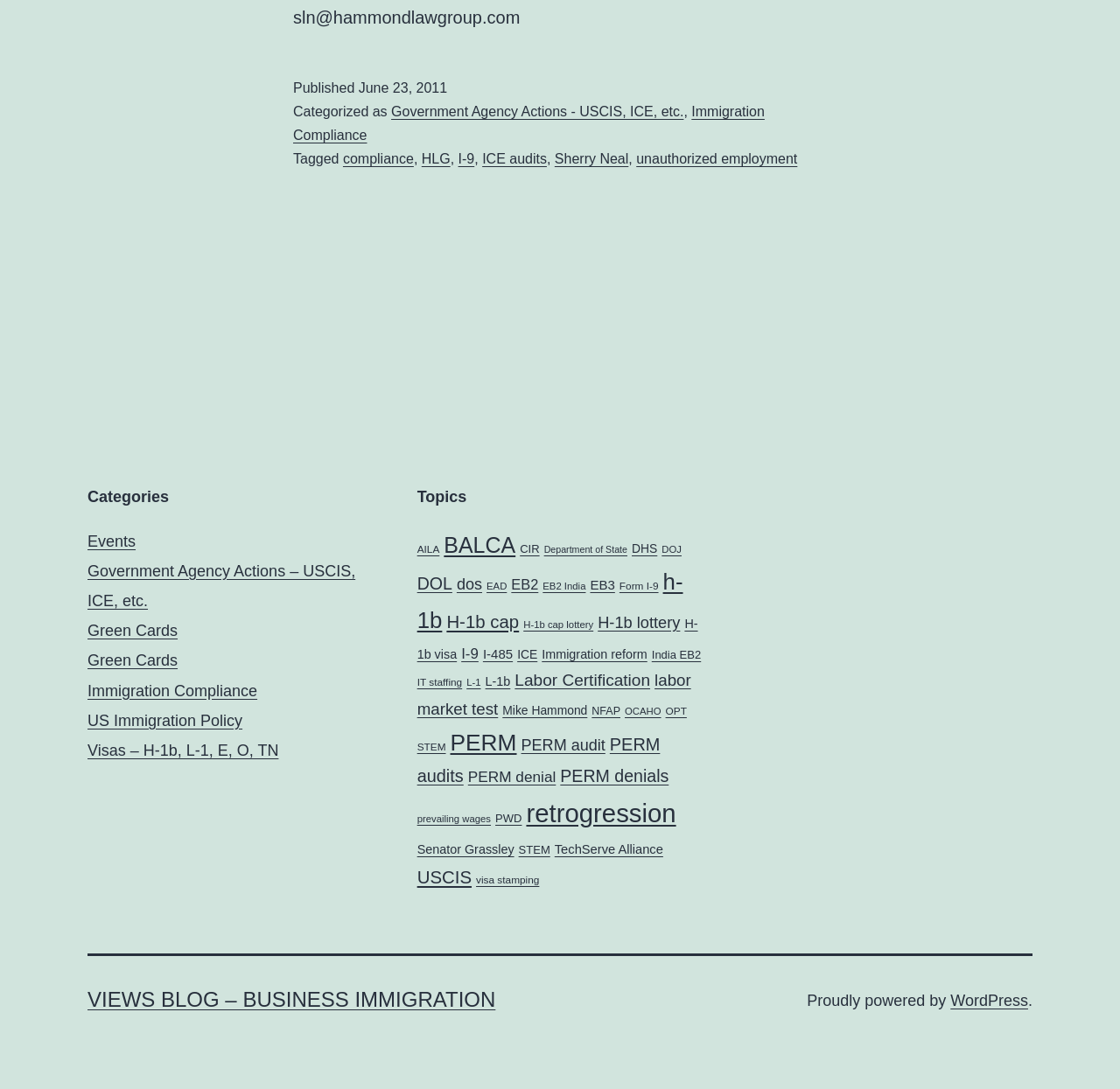From the element description IT staffing, predict the bounding box coordinates of the UI element. The coordinates must be specified in the format (top-left x, top-left y, bottom-right x, bottom-right y) and should be within the 0 to 1 range.

[0.372, 0.621, 0.413, 0.632]